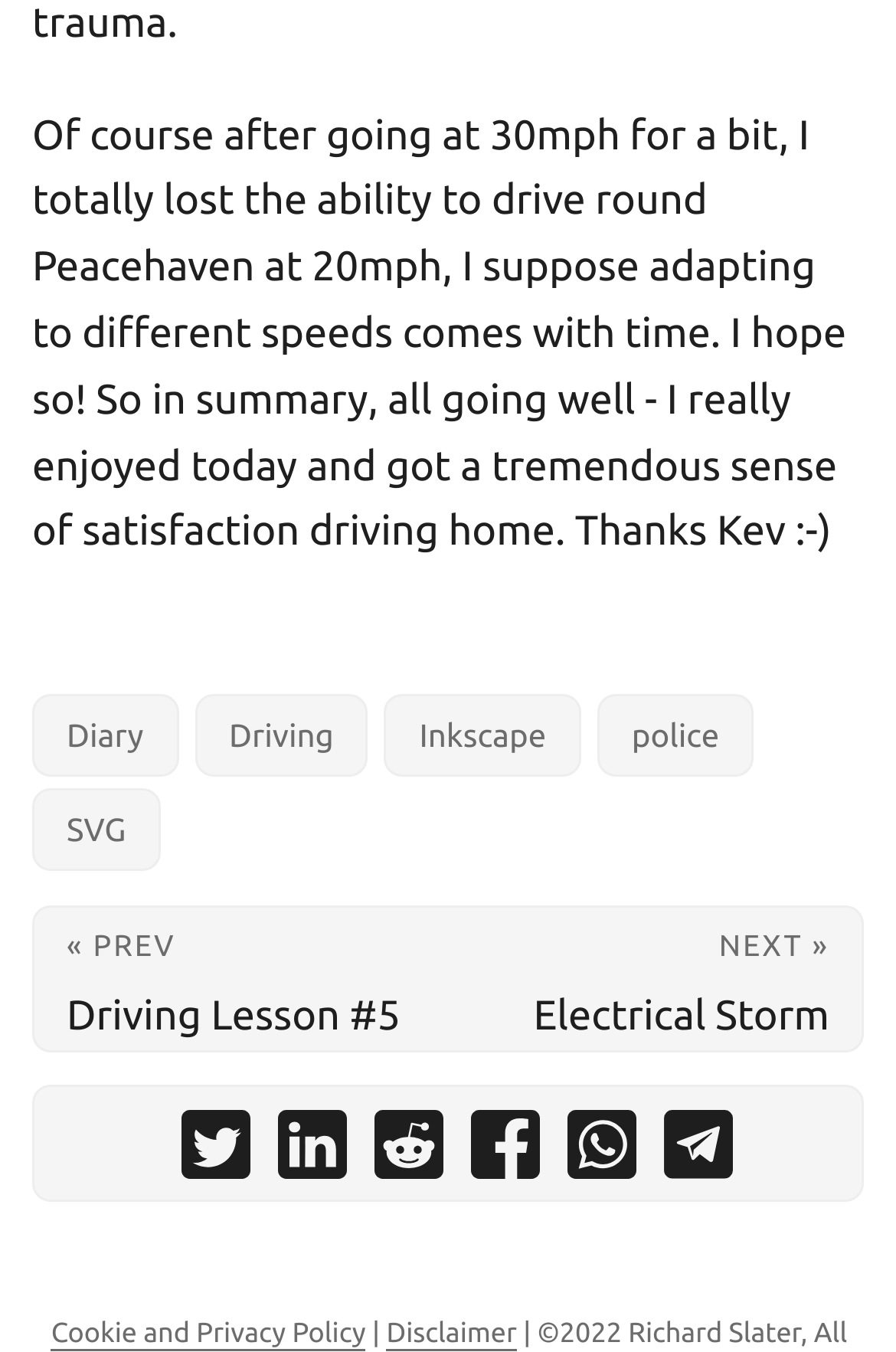Predict the bounding box coordinates of the area that should be clicked to accomplish the following instruction: "share on twitter". The bounding box coordinates should consist of four float numbers between 0 and 1, i.e., [left, top, right, bottom].

[0.203, 0.821, 0.279, 0.887]